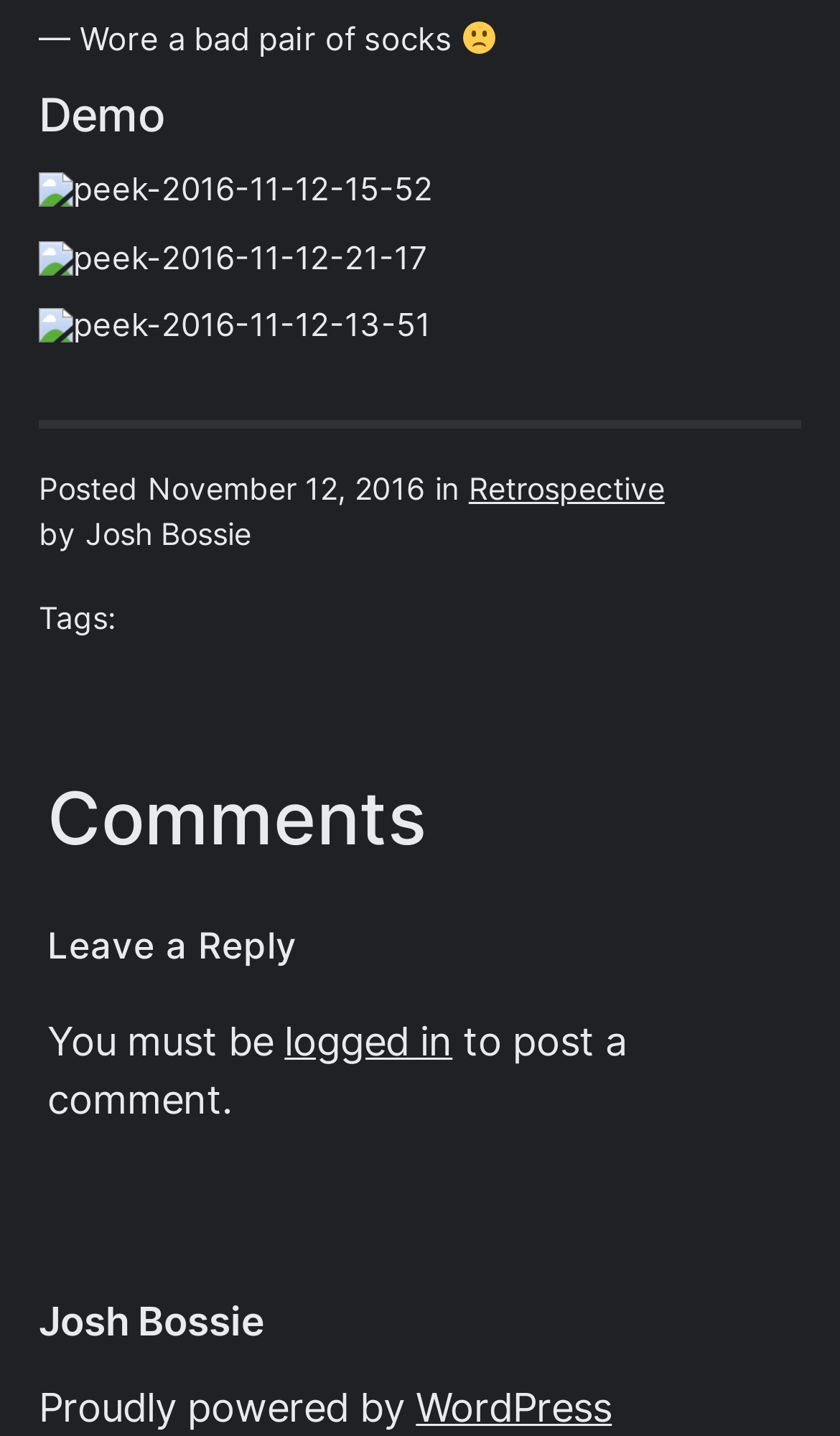Given the description of a UI element: "Uncategorized", identify the bounding box coordinates of the matching element in the webpage screenshot.

None